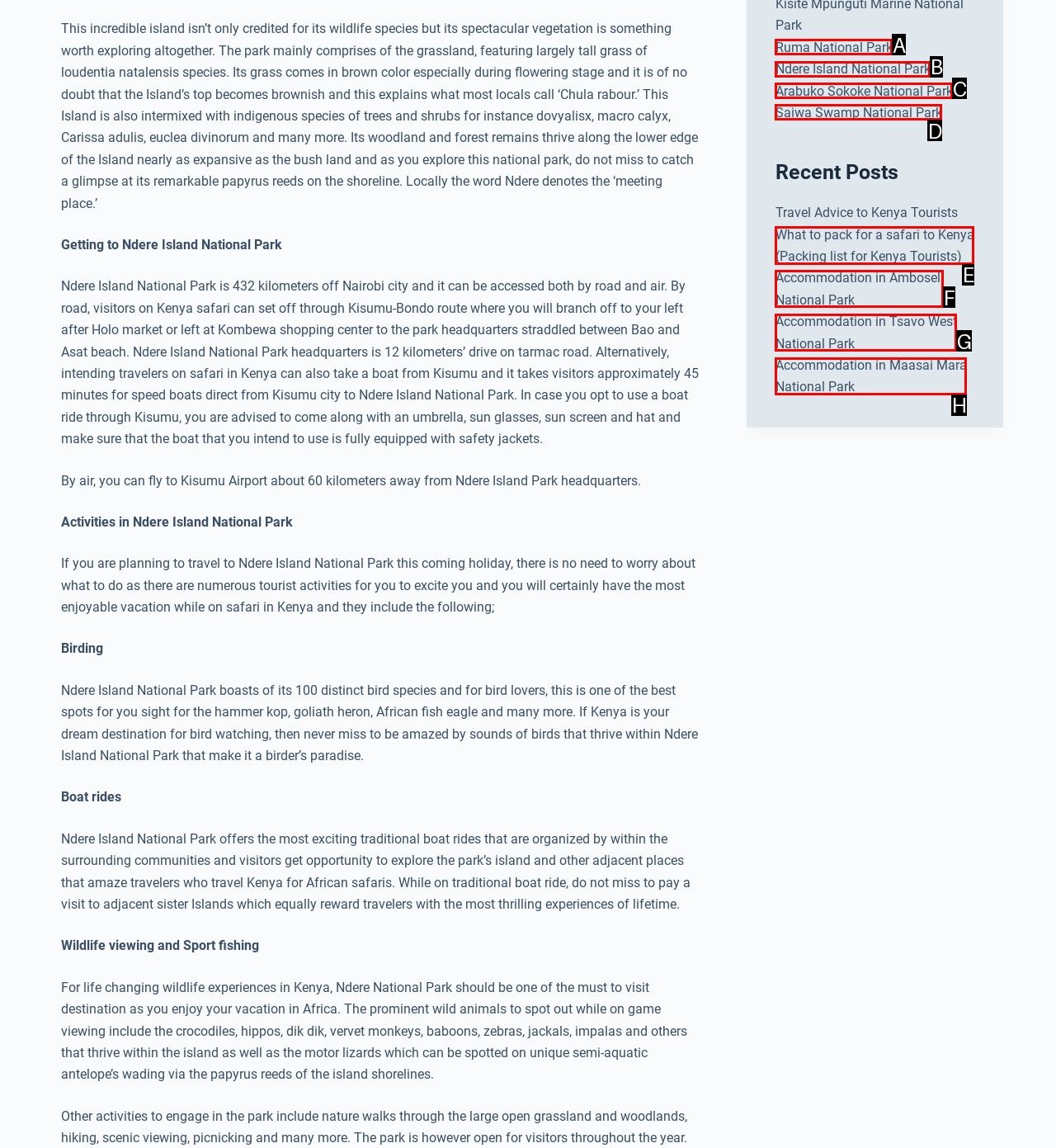Pinpoint the HTML element that fits the description: Ruma National Park
Answer by providing the letter of the correct option.

A